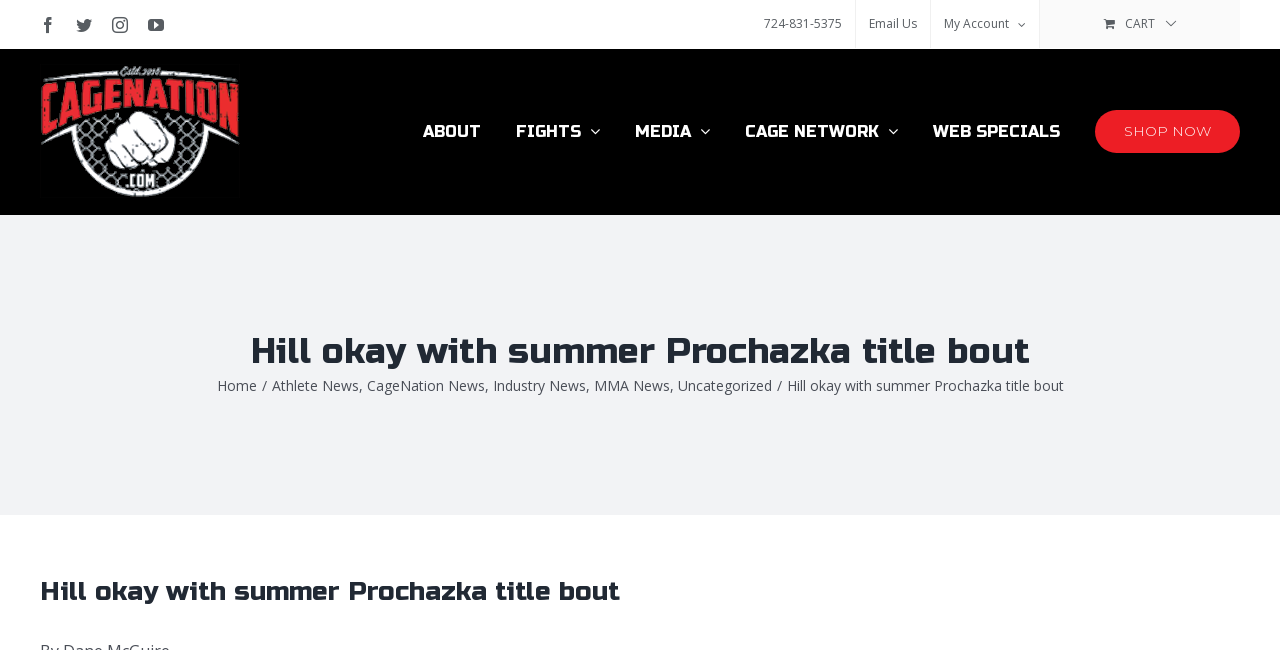Give a detailed account of the webpage, highlighting key information.

The webpage appears to be a news article or blog post about UFC light heavyweight champion Jamahal Hill, with a focus on his potential title bout against the former champion in the summer. 

At the top left of the page, there are four social media links: Facebook, Twitter, Instagram, and YouTube. Next to these links is the Cagenation logo, which is also an image. 

Below the logo, there is a secondary menu with links to contact information, such as a phone number and email address, as well as a link to "My Account" and "View Cart". The "View Cart" link has a popup menu and displays the text "CART". 

To the right of the secondary menu, there is a main menu with links to various sections of the website, including "ABOUT", "FIGHTS", "MEDIA", "CAGE NETWORK", "WEB SPECIALS", and "SHOP NOW". Some of these links have popup menus.

The main content of the page is a news article with the title "Hill okay with summer Prochazka title bout". The title is displayed in a large font size and is repeated again in a smaller font size below the main menu. 

Below the title, there is a breadcrumb navigation menu with links to "Home", "Athlete News", "CageNation News", "Industry News", "MMA News", and "Uncategorized". The links are separated by forward slashes and commas.